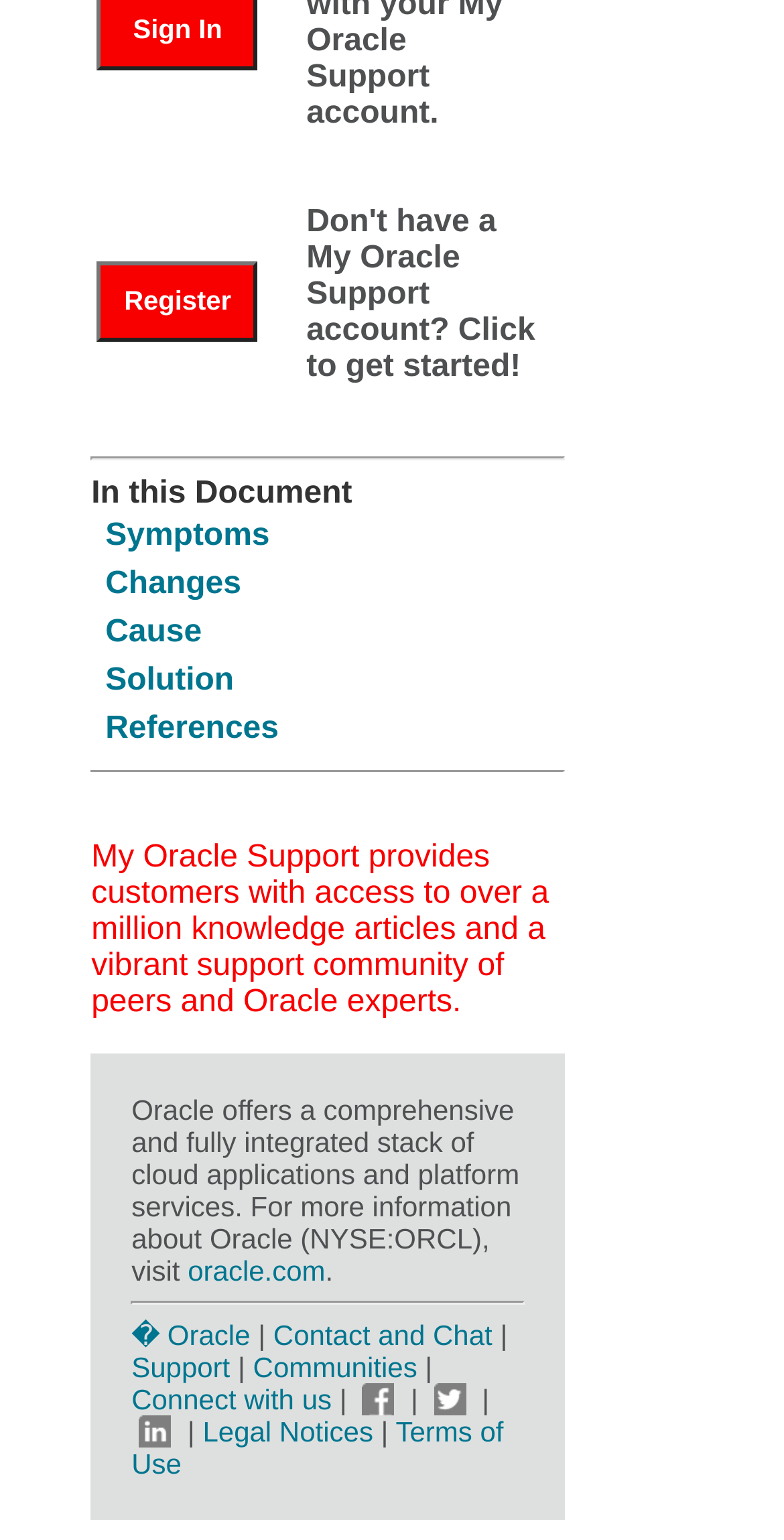Locate the bounding box of the UI element defined by this description: "Legal Notices". The coordinates should be given as four float numbers between 0 and 1, formatted as [left, top, right, bottom].

[0.258, 0.919, 0.476, 0.94]